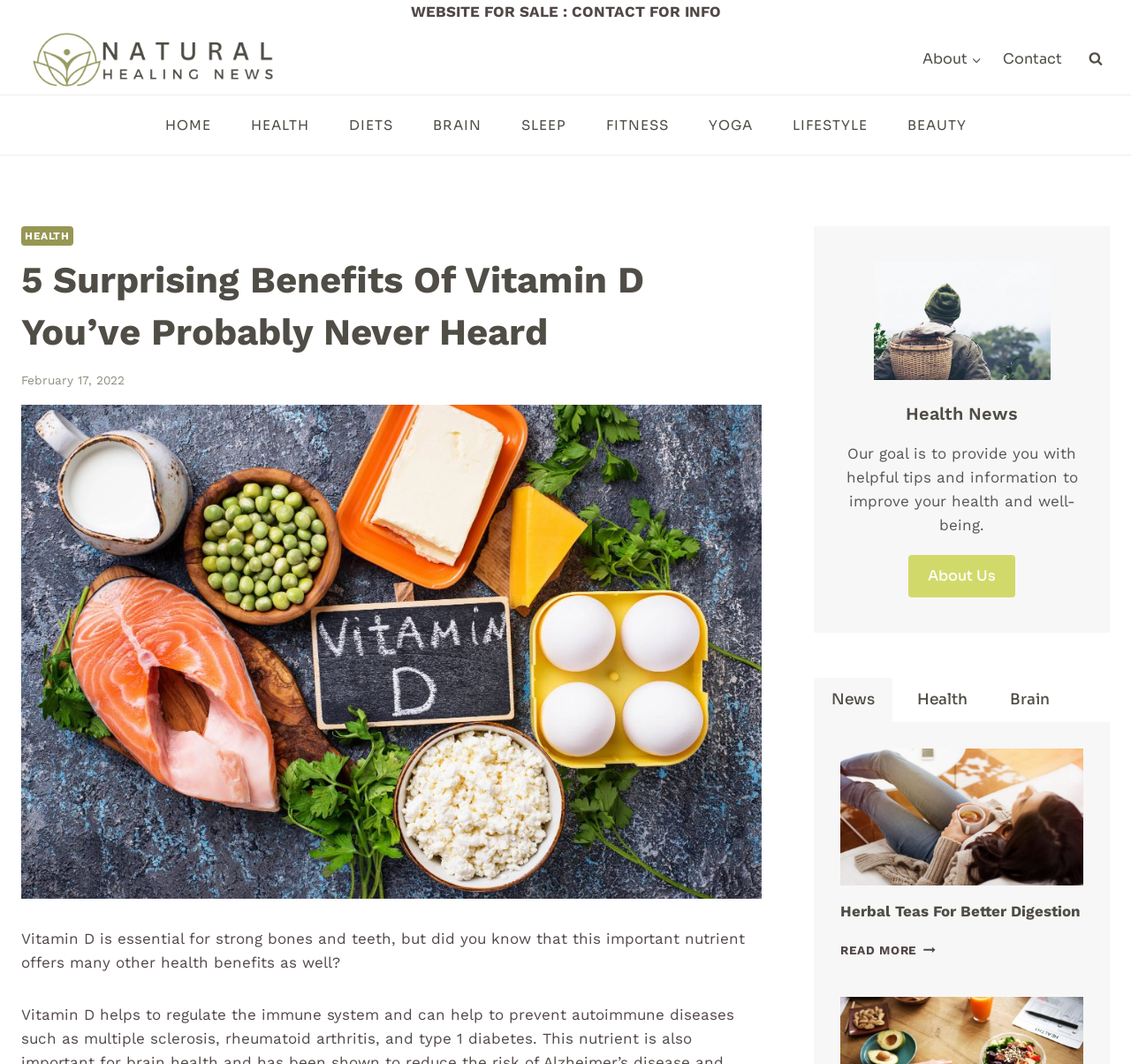What is the main topic of this webpage?
Look at the image and respond with a single word or a short phrase.

Vitamin D